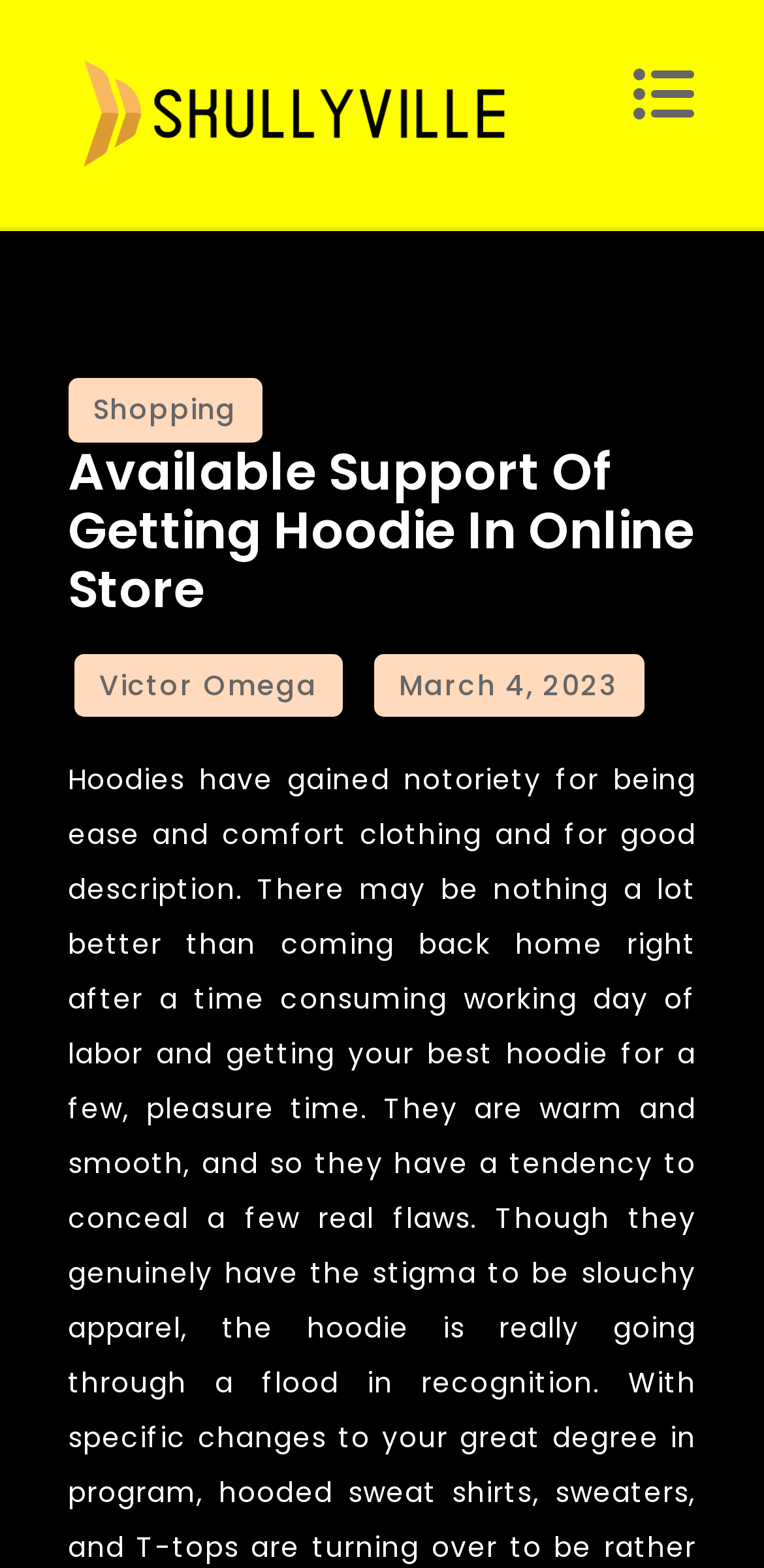What is the name of the website?
Give a single word or phrase answer based on the content of the image.

Positive fitness